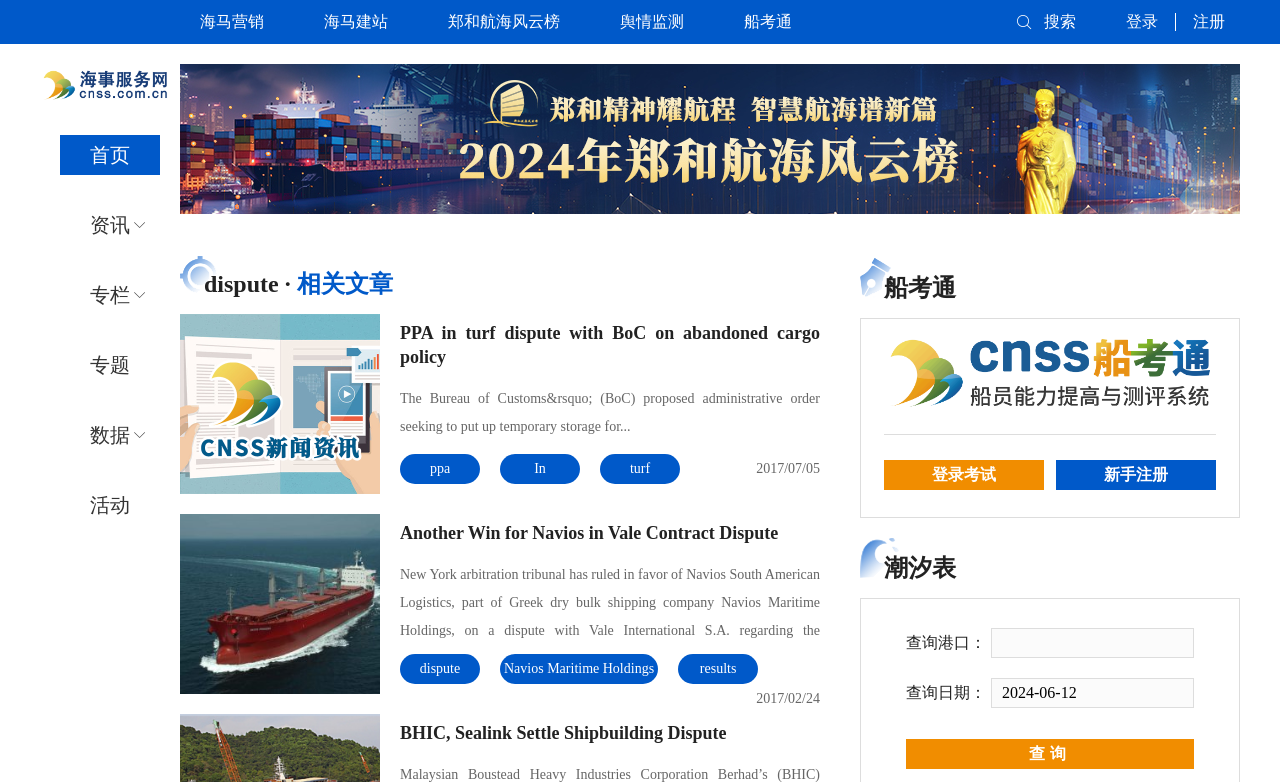Locate the bounding box coordinates of the area you need to click to fulfill this instruction: 'View news about Zheng He's navigation wind and cloud list'. The coordinates must be in the form of four float numbers ranging from 0 to 1: [left, top, right, bottom].

[0.35, 0.0, 0.438, 0.056]